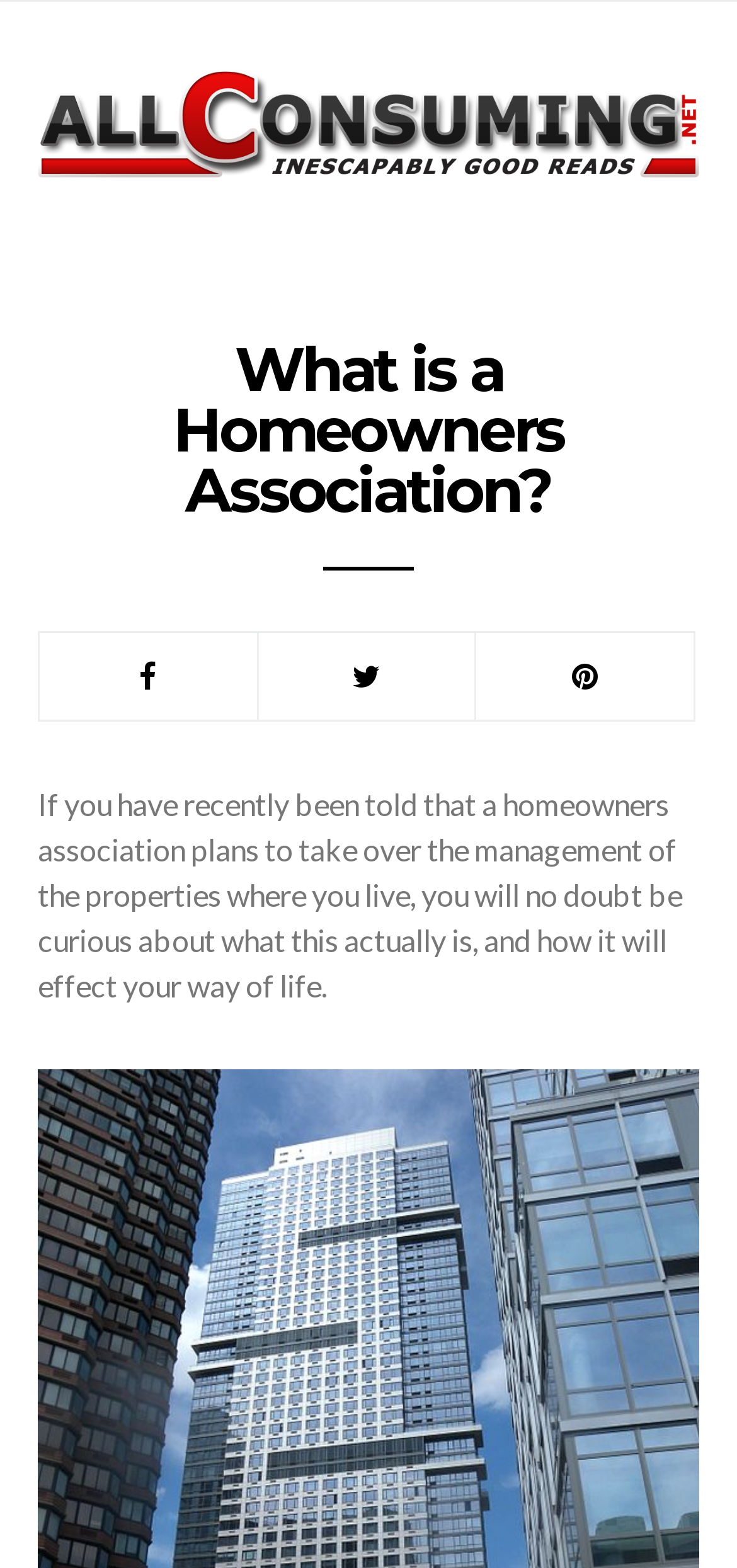Craft a detailed narrative of the webpage's structure and content.

The webpage is about homeowners associations, with a title "What is a Homeowners Association?" at the top. Below the title, there is a brief introduction that explains what happens when a homeowners association takes over the management of properties, and how it affects residents' lives.

At the top-left corner, there is a logo or icon of "All Consuming" with a link to the same name. The logo is accompanied by three social media icons, represented by Unicode characters, placed horizontally to the right of the logo.

The main content of the webpage starts below the title, with a paragraph of text that provides more information about homeowners associations. The text is positioned in the middle of the page, spanning almost the entire width.